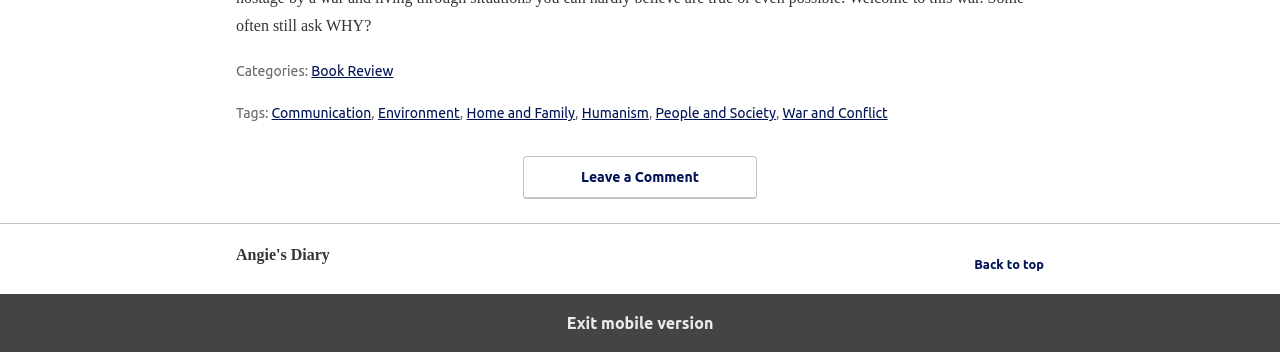Give a one-word or short phrase answer to the question: 
What is the purpose of the 'Back to top' link?

To go back to the top of the page